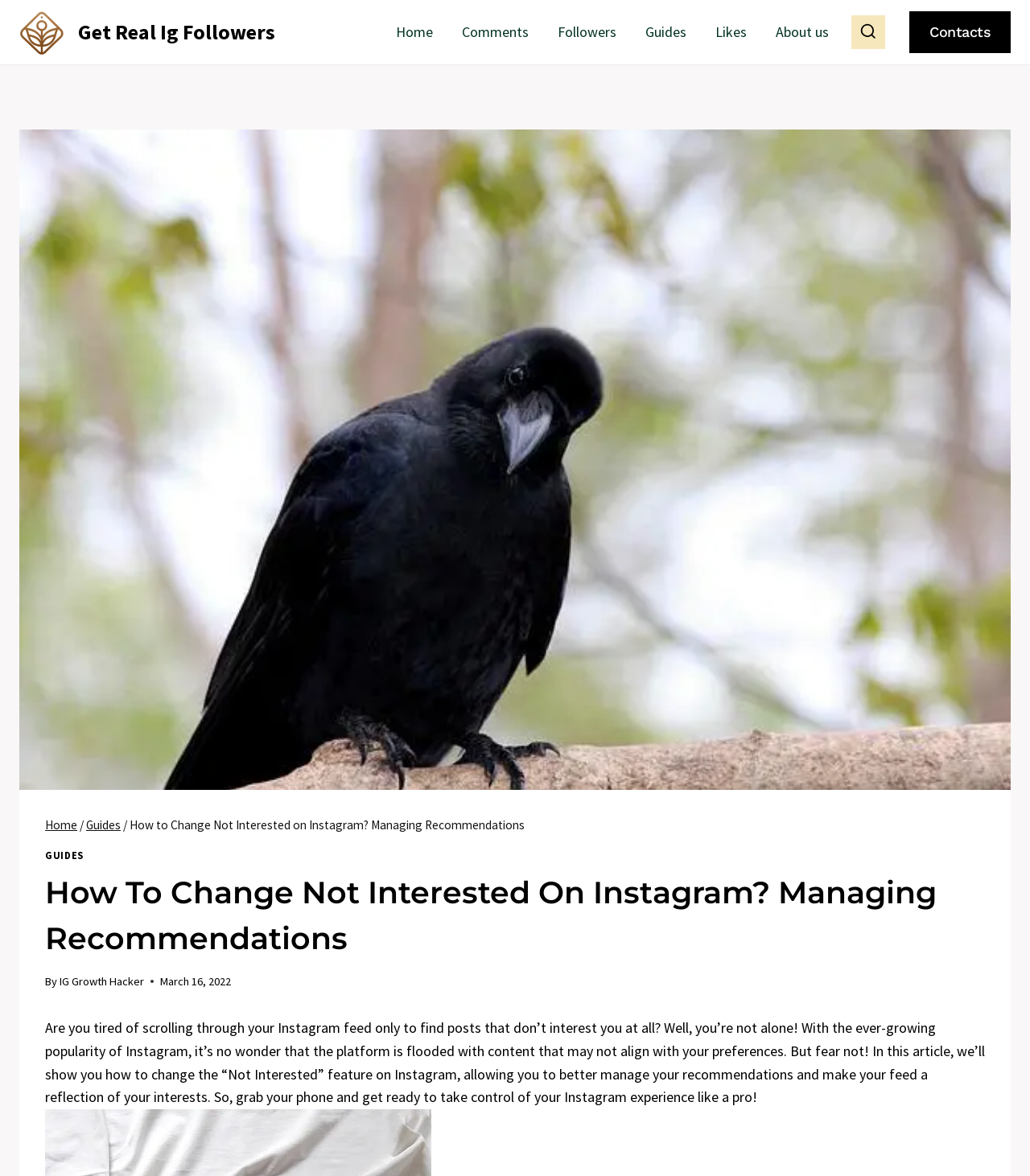Please mark the clickable region by giving the bounding box coordinates needed to complete this instruction: "Click on the 'Home' link".

[0.371, 0.01, 0.435, 0.045]